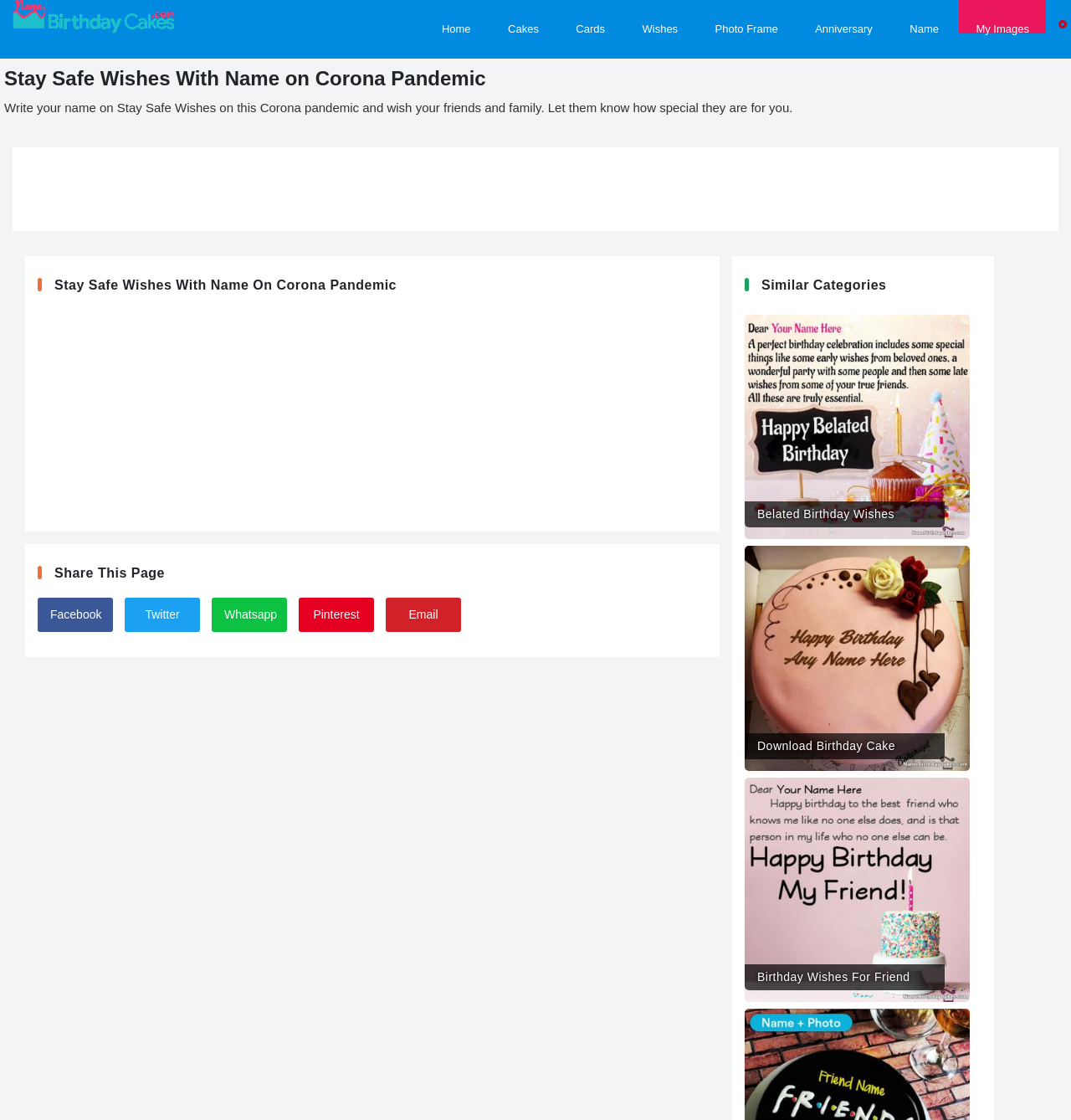Answer the question in a single word or phrase:
What is the name of the website?

Namebirthdaycakes.com